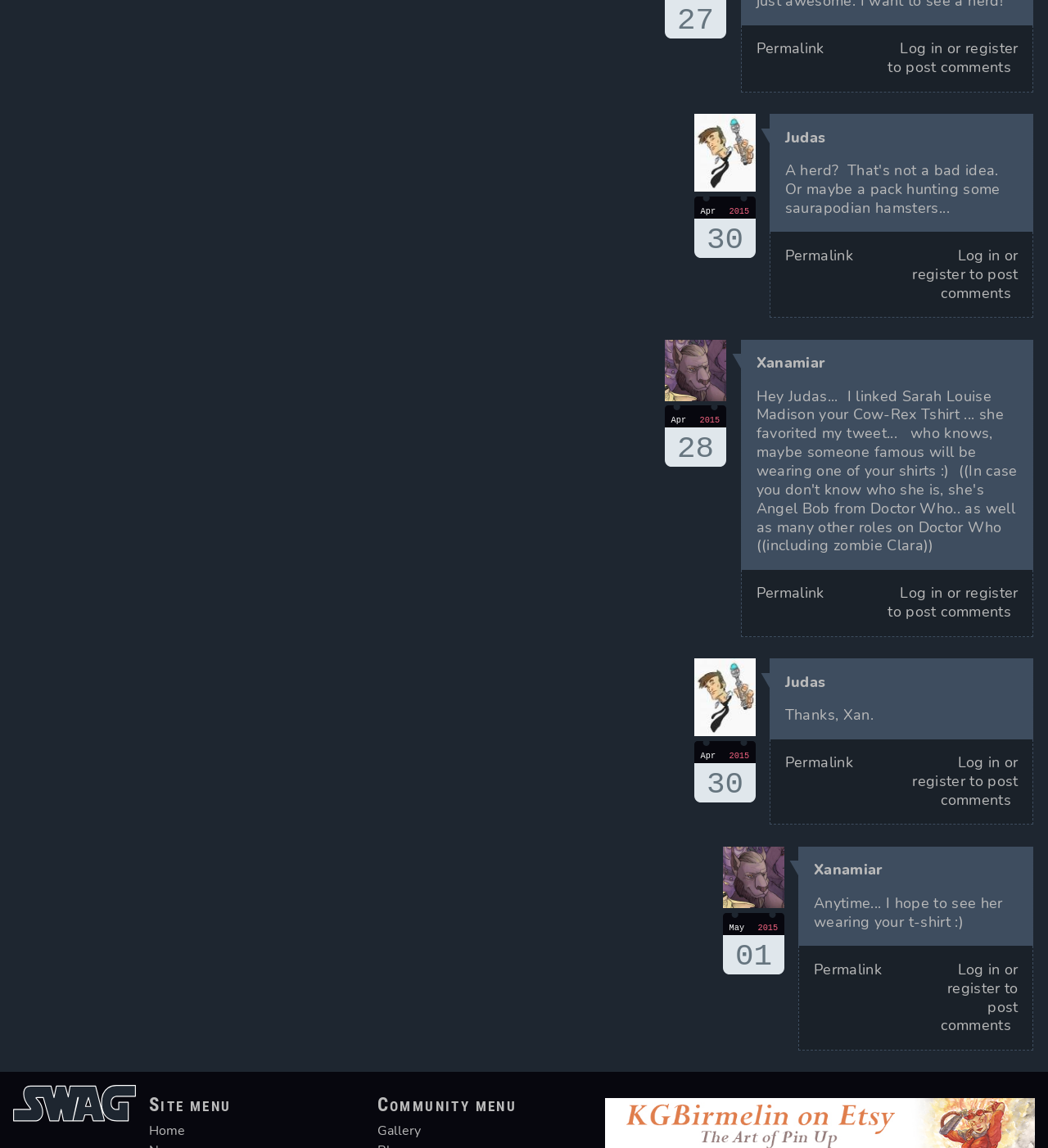Locate the bounding box coordinates of the item that should be clicked to fulfill the instruction: "go to the home page".

[0.012, 0.966, 0.13, 0.981]